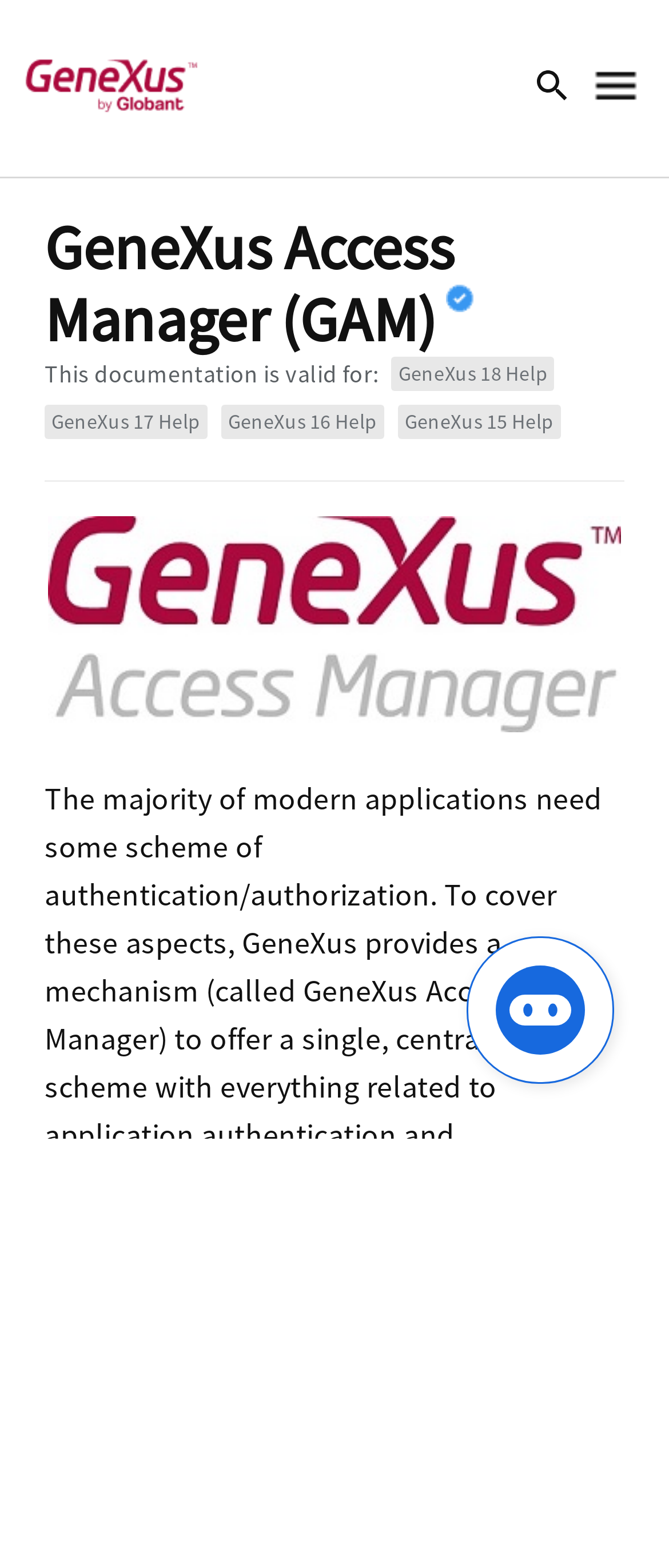Provide a thorough and detailed response to the question by examining the image: 
How many versions of GeneXus Help are listed?

I counted the links to different versions of GeneXus Help, which are GeneXus 18 Help, GeneXus 17 Help, GeneXus 16 Help, and GeneXus 15 Help, so there are 4 versions listed.